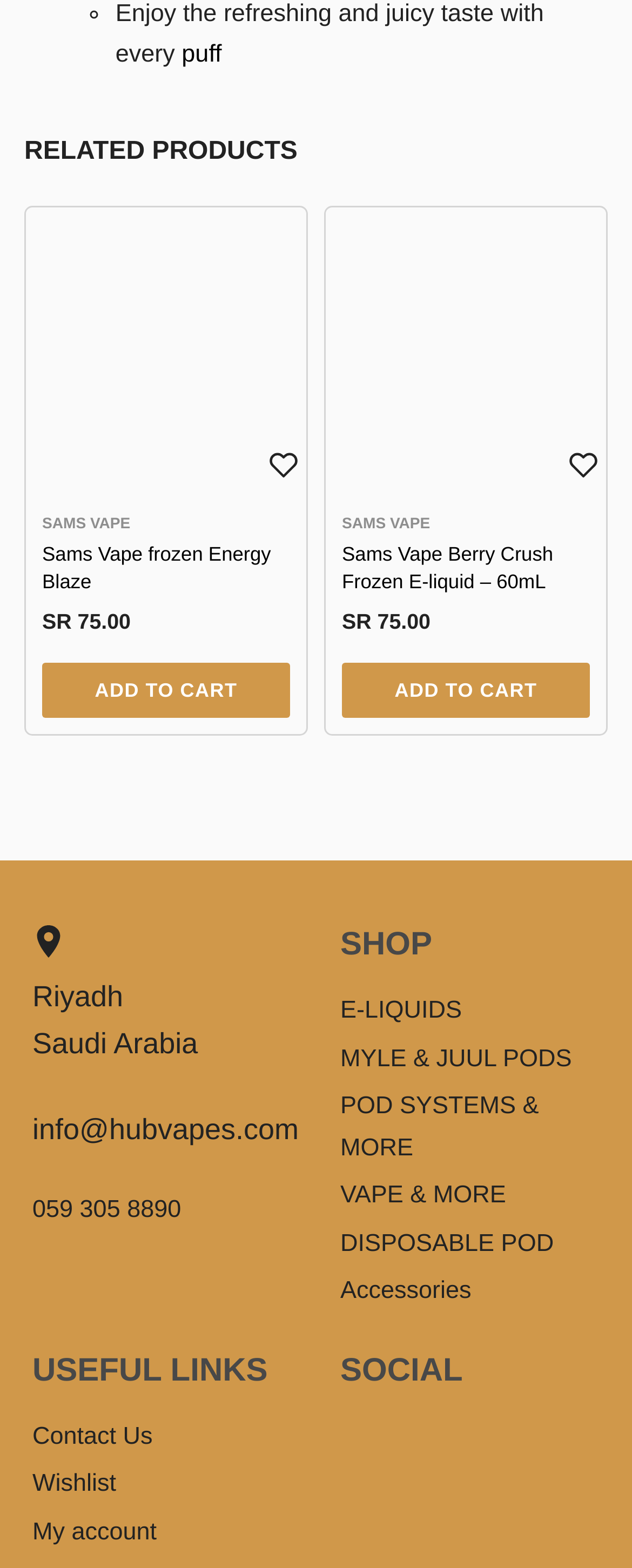Please specify the bounding box coordinates of the region to click in order to perform the following instruction: "Contact Us".

[0.051, 0.903, 0.462, 0.929]